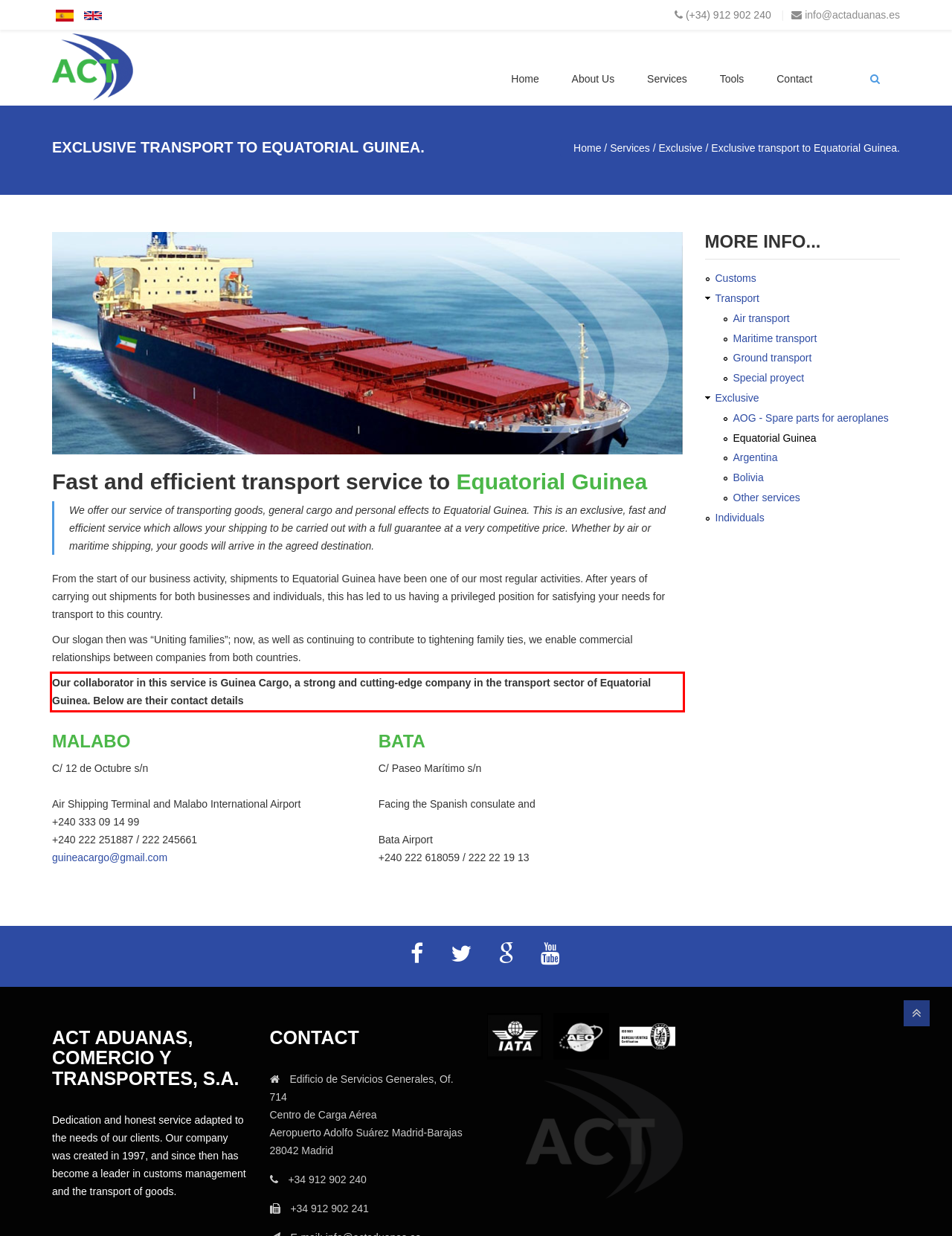In the screenshot of the webpage, find the red bounding box and perform OCR to obtain the text content restricted within this red bounding box.

Our collaborator in this service is Guinea Cargo, a strong and cutting-edge company in the transport sector of Equatorial Guinea. Below are their contact details